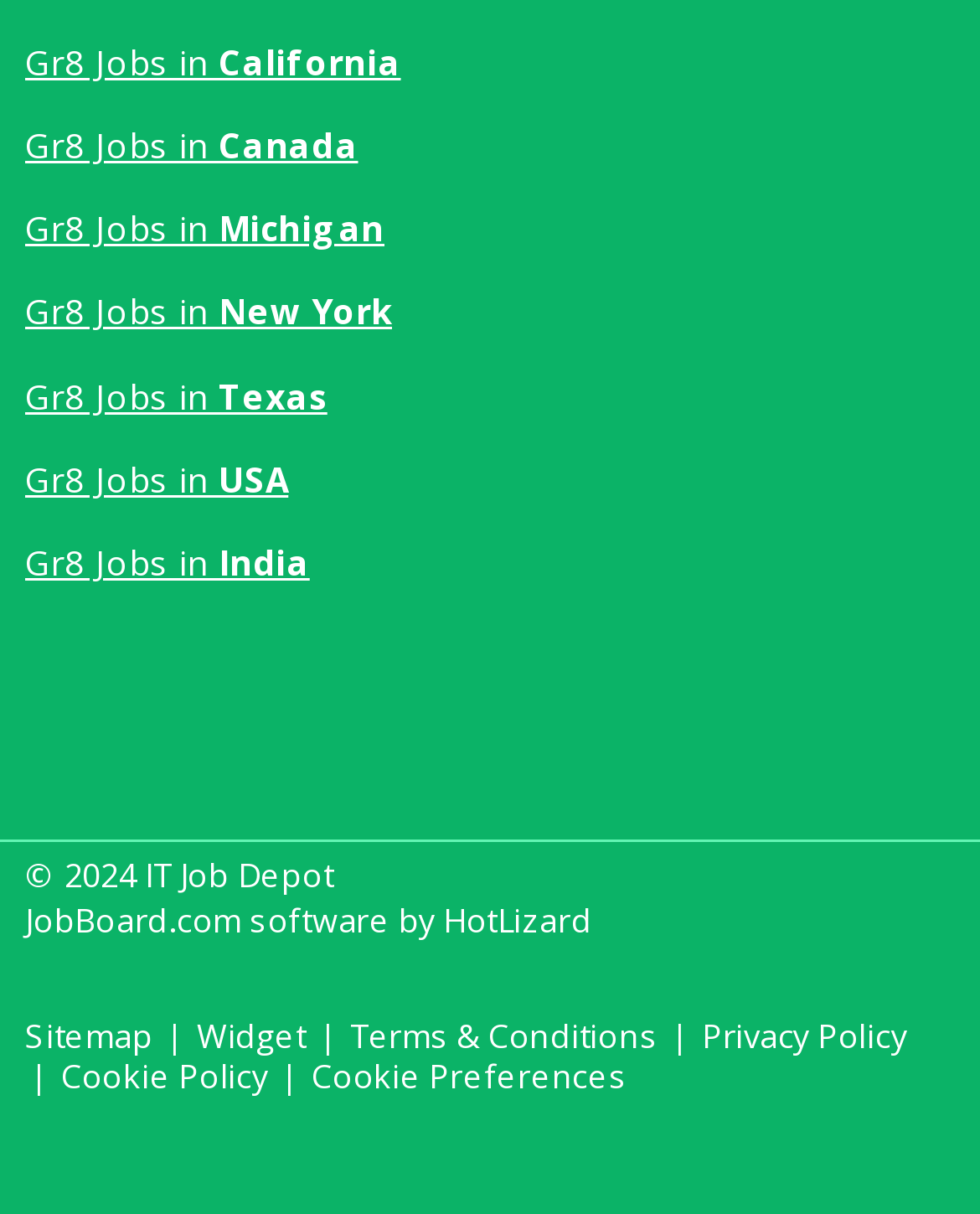Please locate the bounding box coordinates of the element that needs to be clicked to achieve the following instruction: "Search for jobs in California". The coordinates should be four float numbers between 0 and 1, i.e., [left, top, right, bottom].

[0.026, 0.03, 0.409, 0.069]